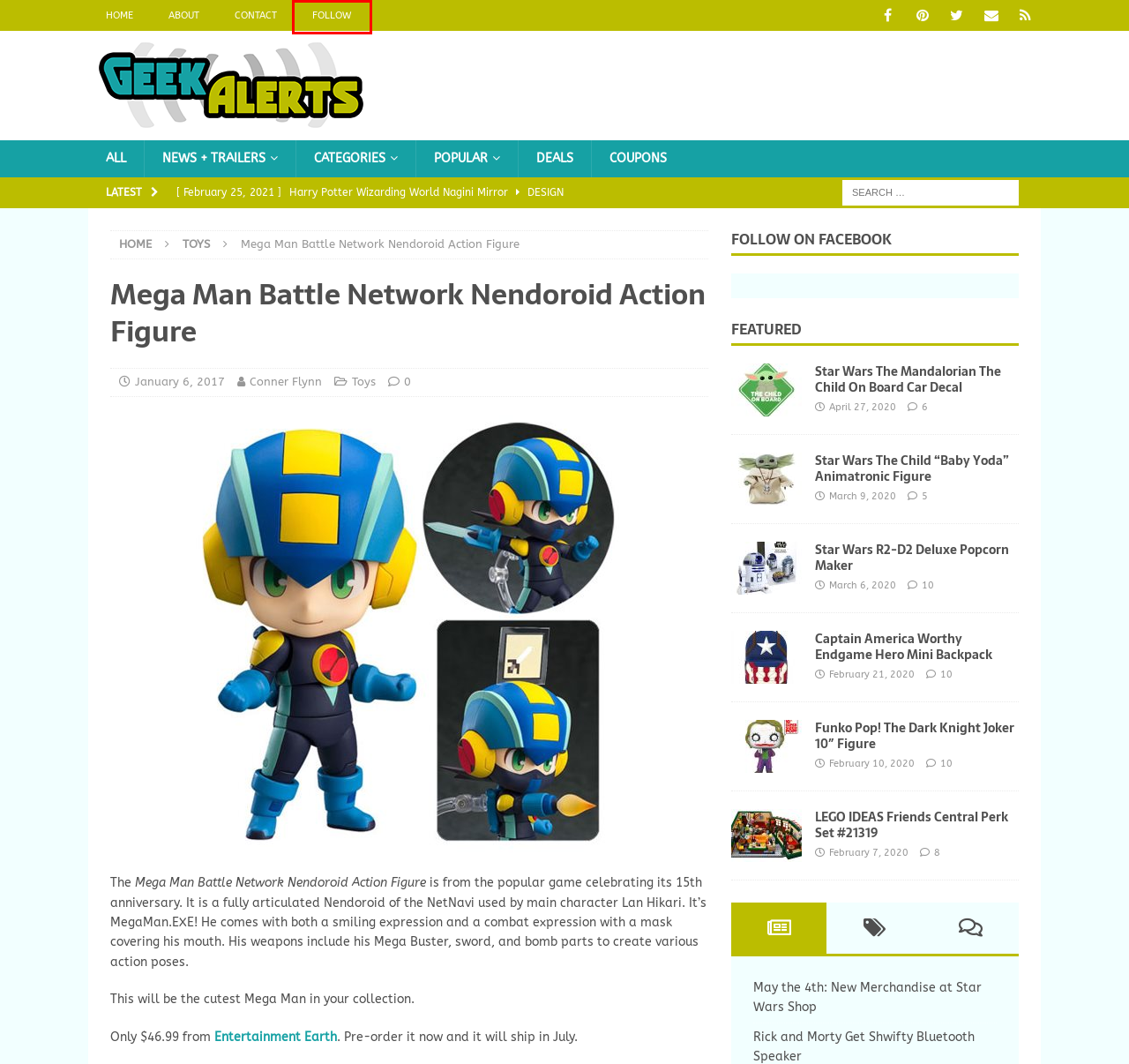Examine the screenshot of a webpage with a red bounding box around a specific UI element. Identify which webpage description best matches the new webpage that appears after clicking the element in the red bounding box. Here are the candidates:
A. Month: February 2020 | GeekAlerts
B. Funko Pop! DC Comics Wonder Woman 1984 Golden Armor Vinyl Figure
C. LEGO IDEAS Friends Central Perk Set #21319
D. Month: January 2017 | GeekAlerts
E. How to Follow GeekAlerts
F. Funko Pop! The Dark Knight Joker 10″ Figure
G. Star Wars The Mandalorian The Child Makeup Brush Holder
H. Rick and Morty Get Shwifty Bluetooth Speaker

E